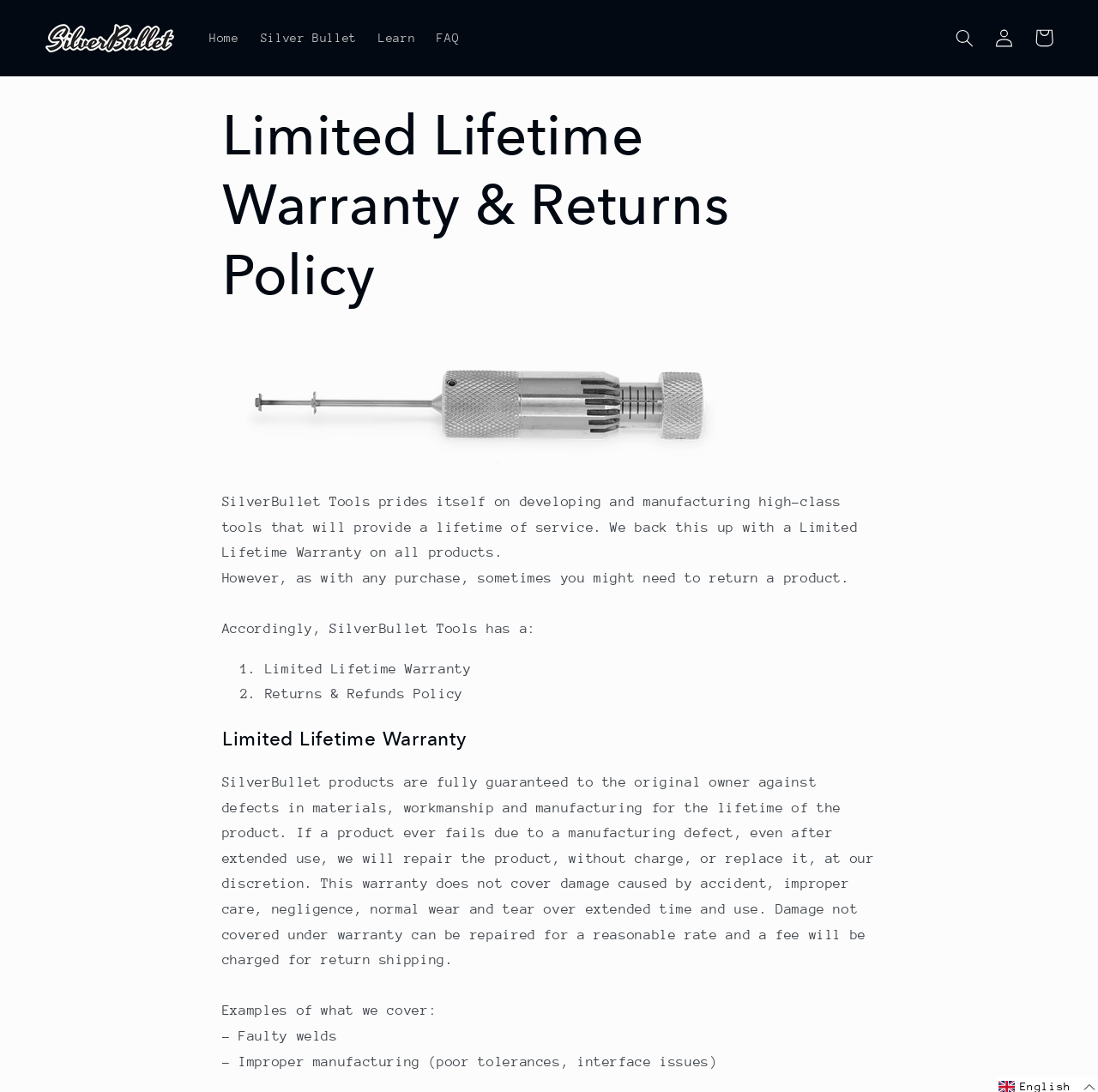Please provide a comprehensive response to the question based on the details in the image: What is not covered under the warranty?

According to the webpage, the warranty does not cover damage caused by accident, improper care, negligence, normal wear and tear over extended time and use, which means that the company is not responsible for repairing or replacing products that are damaged due to these reasons.